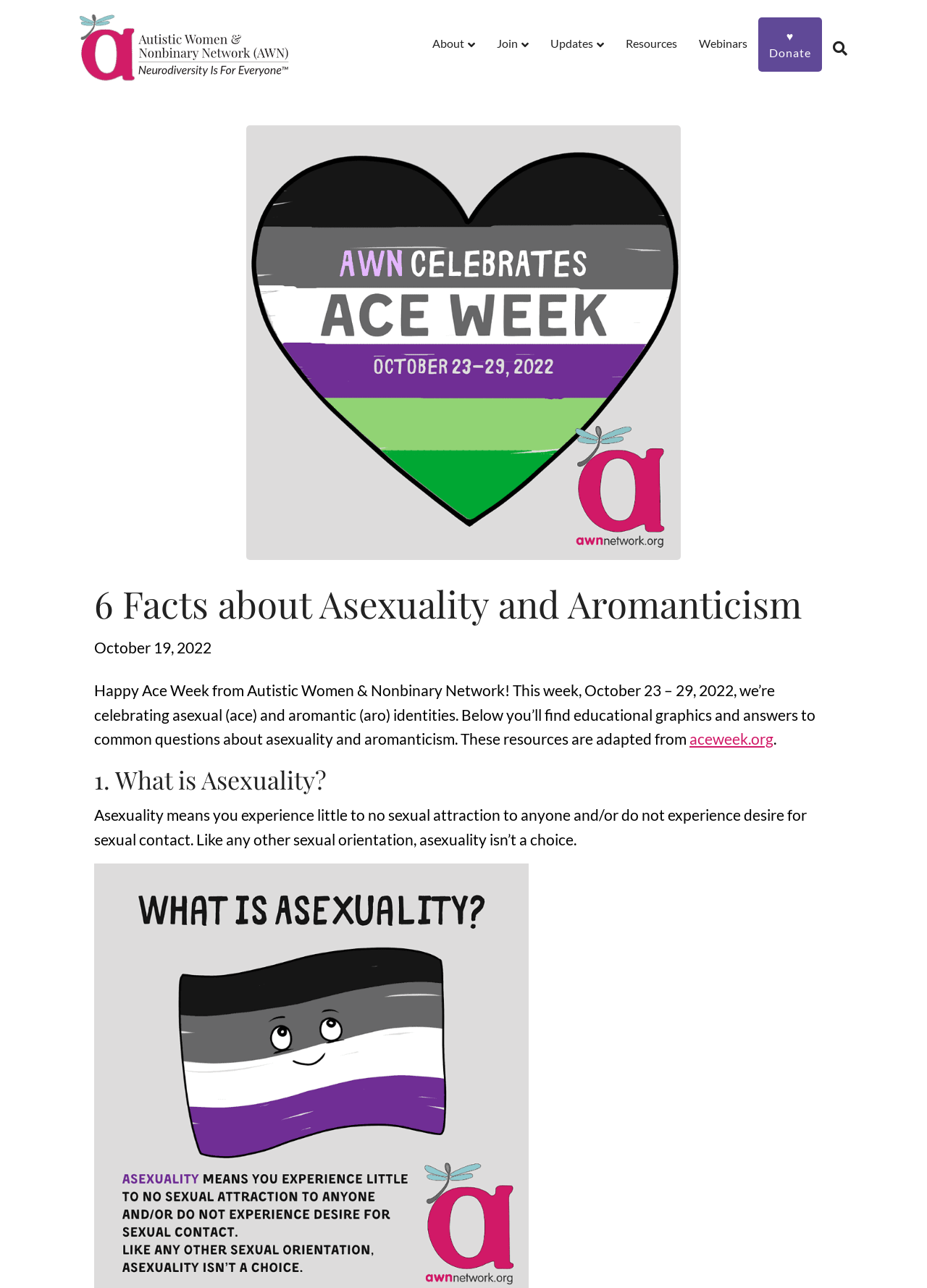Observe the image and answer the following question in detail: How many facts about asexuality and aromanticism are presented on this webpage?

The answer can be found by looking at the headings on the webpage, which start with '1. What is Asexuality?' and imply that there are more facts to follow.